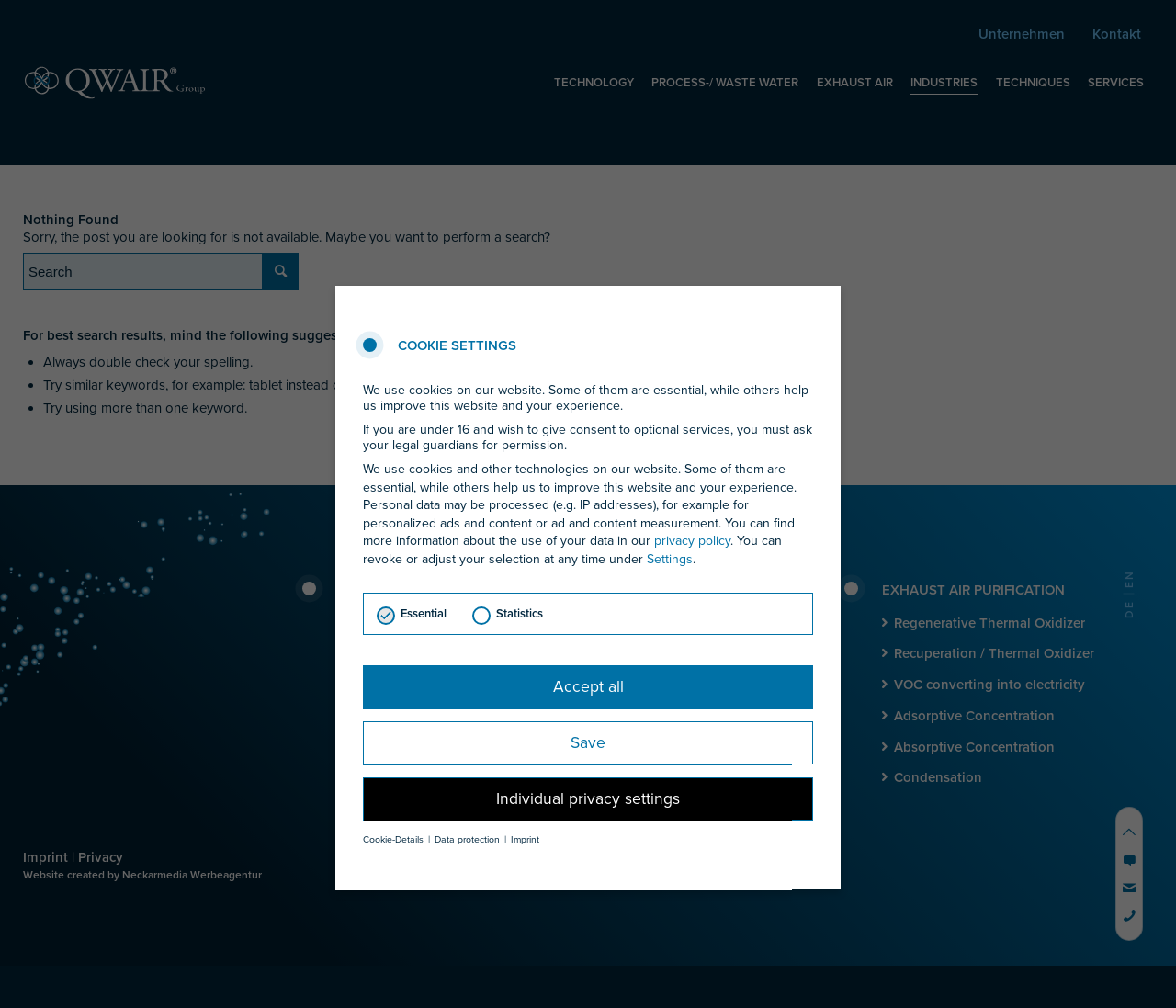What are the types of wastewater cleaning methods?
Based on the image content, provide your answer in one word or a short phrase.

Reverse Osmosis, Microfiltration, etc.